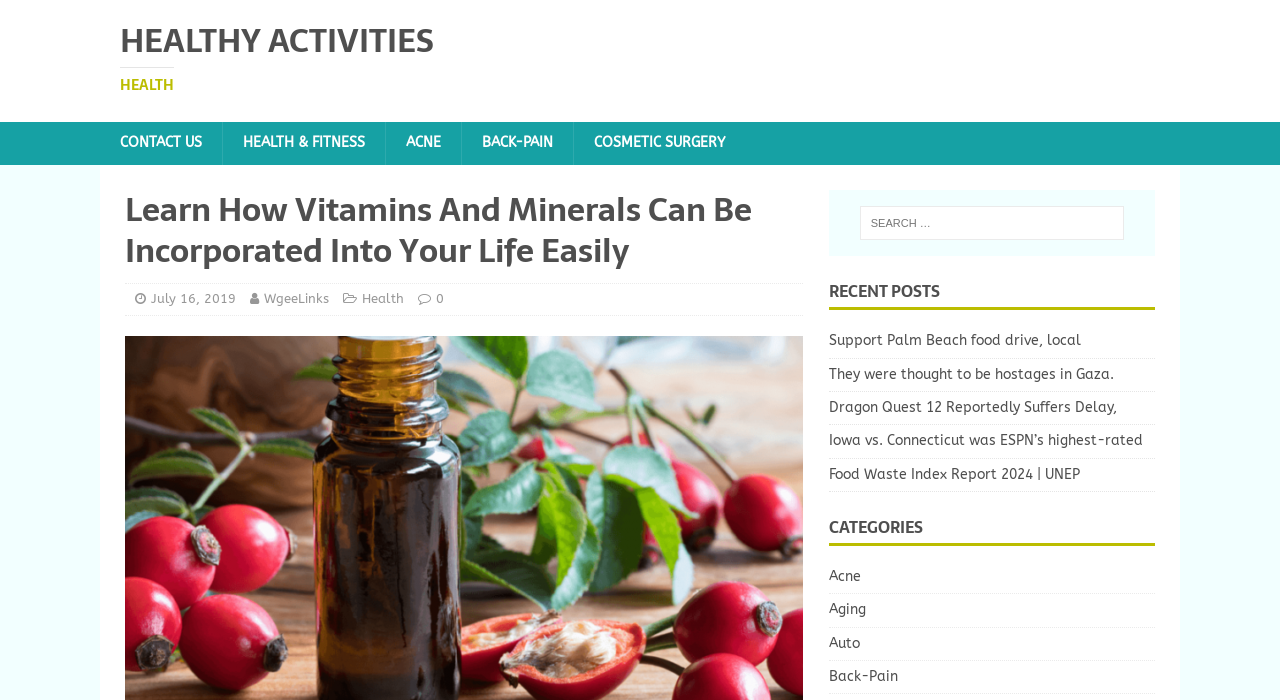What is the category of the post 'Support Palm Beach food drive, local'?
Provide a detailed and well-explained answer to the question.

The post 'Support Palm Beach food drive, local' is listed under the 'RECENT POSTS' section, and upon examining the categories section, I found that 'Acne' is one of the categories listed, and the link 'Acne' has a similar bounding box coordinate to the post, indicating that it belongs to the 'Acne' category.